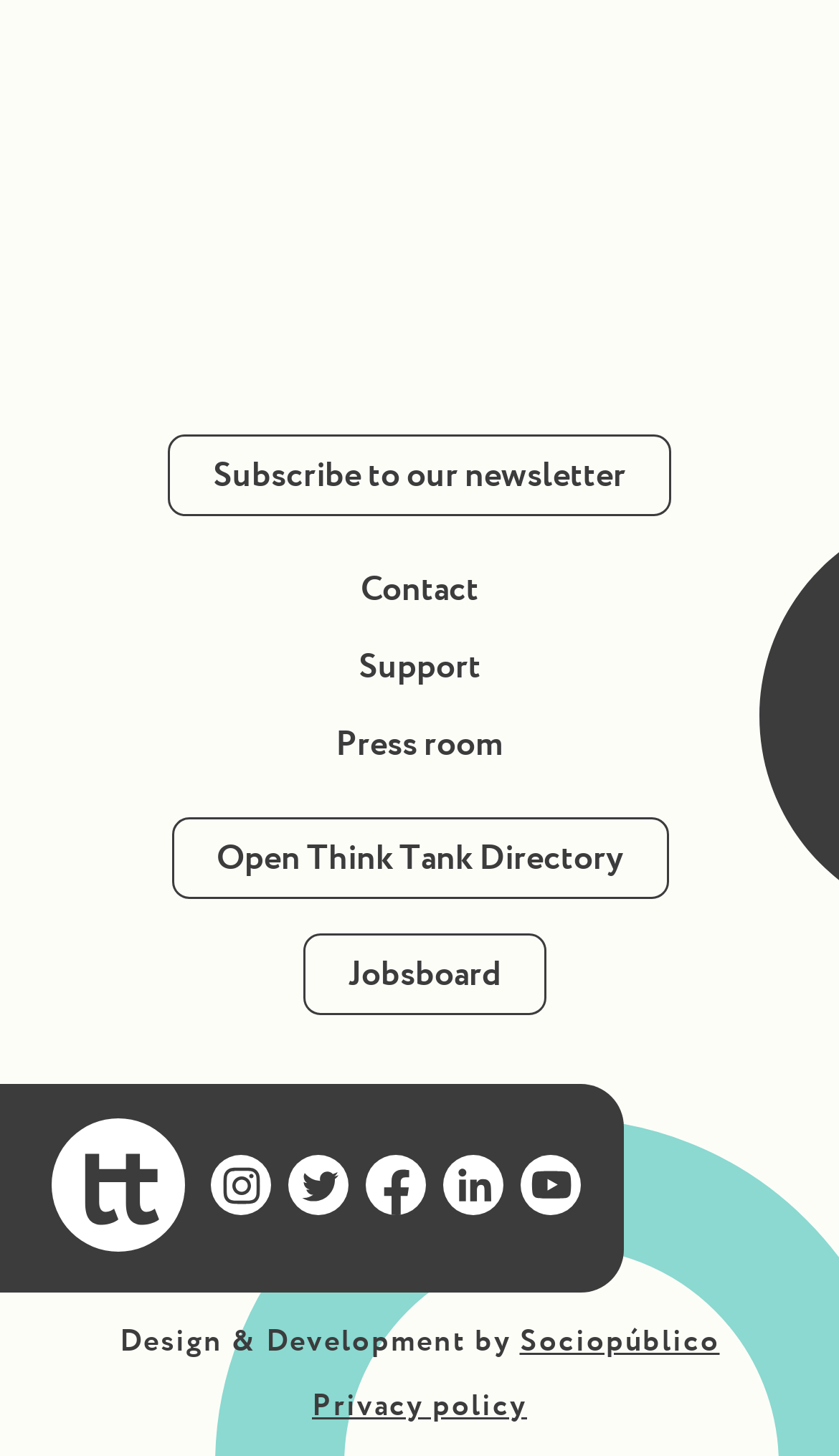Who designed and developed the website?
Using the image as a reference, answer the question in detail.

The website was designed and developed by 'Sociopúblico', which is obtained from the link element with the text 'Sociopúblico' in the footer section.